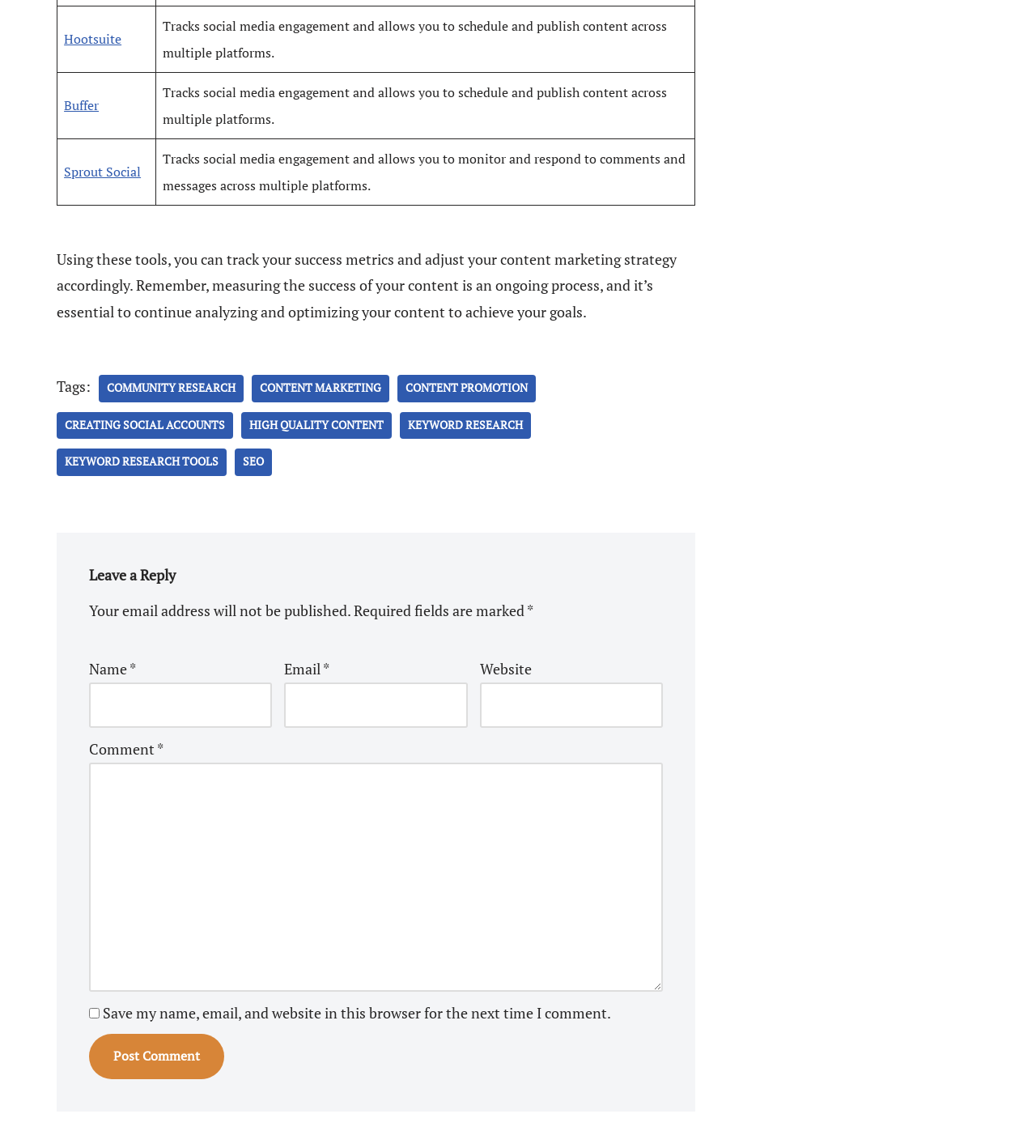Identify the bounding box coordinates of the element to click to follow this instruction: 'Click on Hootsuite'. Ensure the coordinates are four float values between 0 and 1, provided as [left, top, right, bottom].

[0.062, 0.026, 0.117, 0.042]